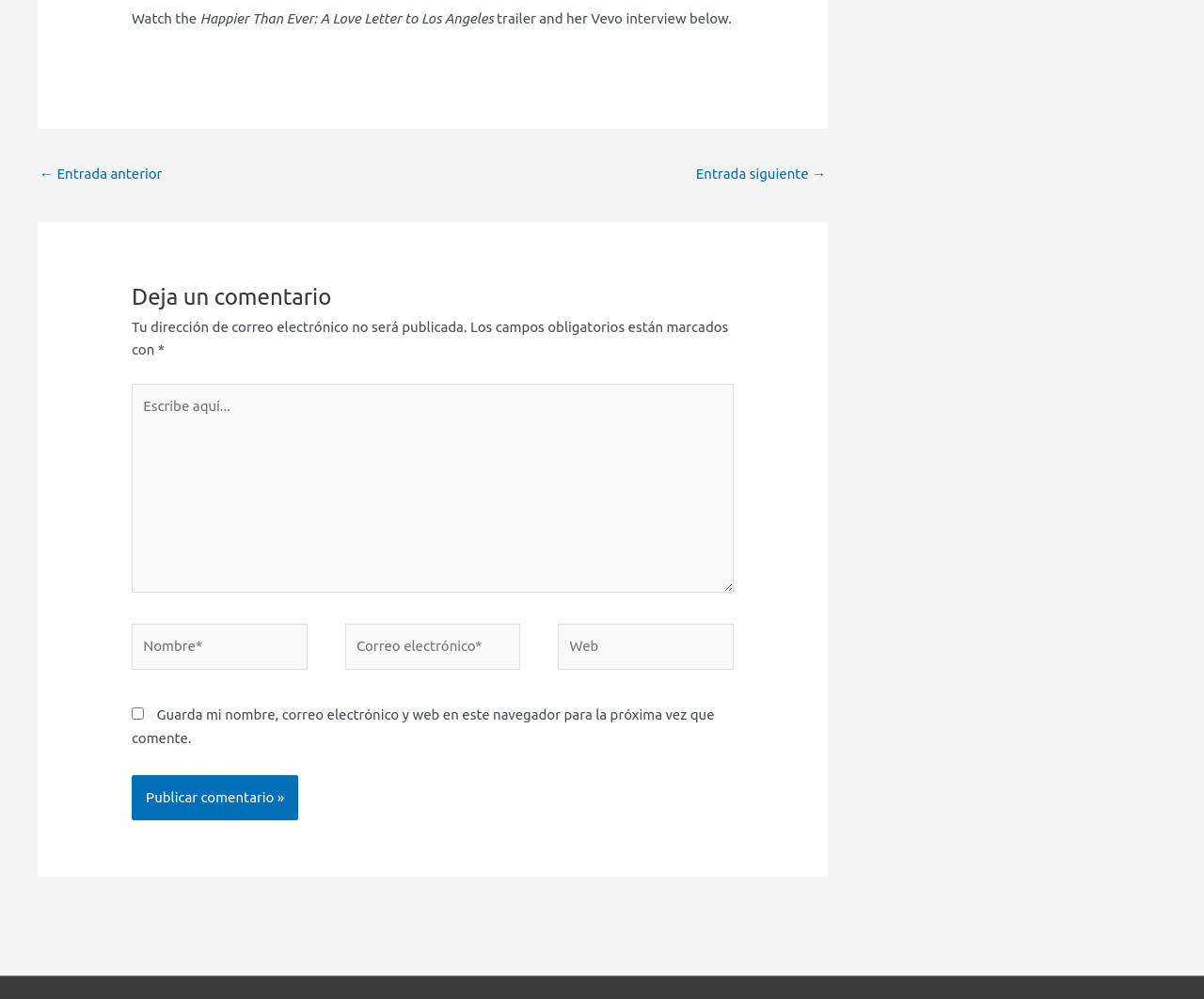Given the description "Entrada siguiente →", provide the bounding box coordinates of the corresponding UI element.

[0.578, 0.159, 0.686, 0.192]